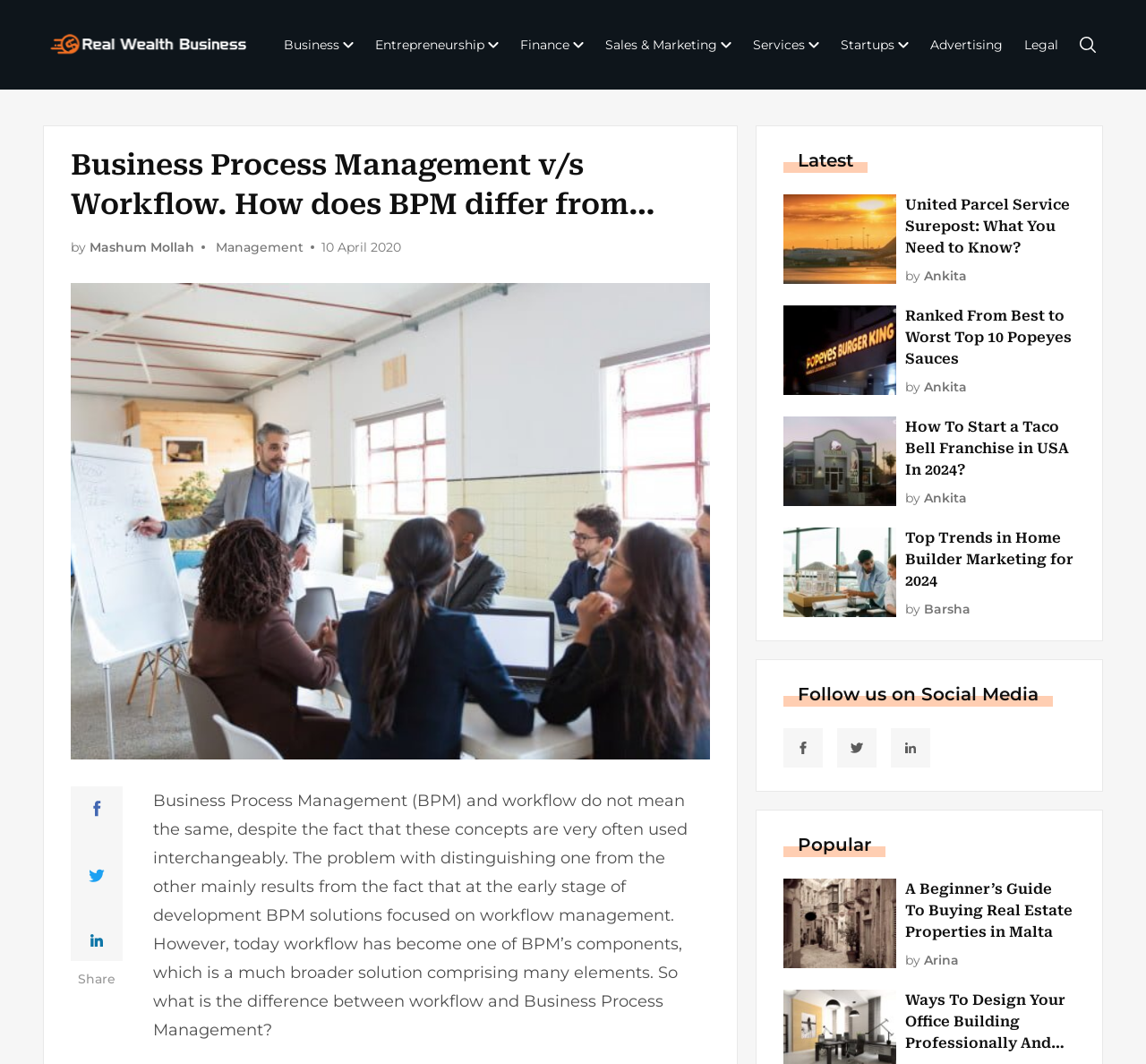Please identify the bounding box coordinates of the area I need to click to accomplish the following instruction: "Search using the search button".

[0.942, 0.035, 0.956, 0.05]